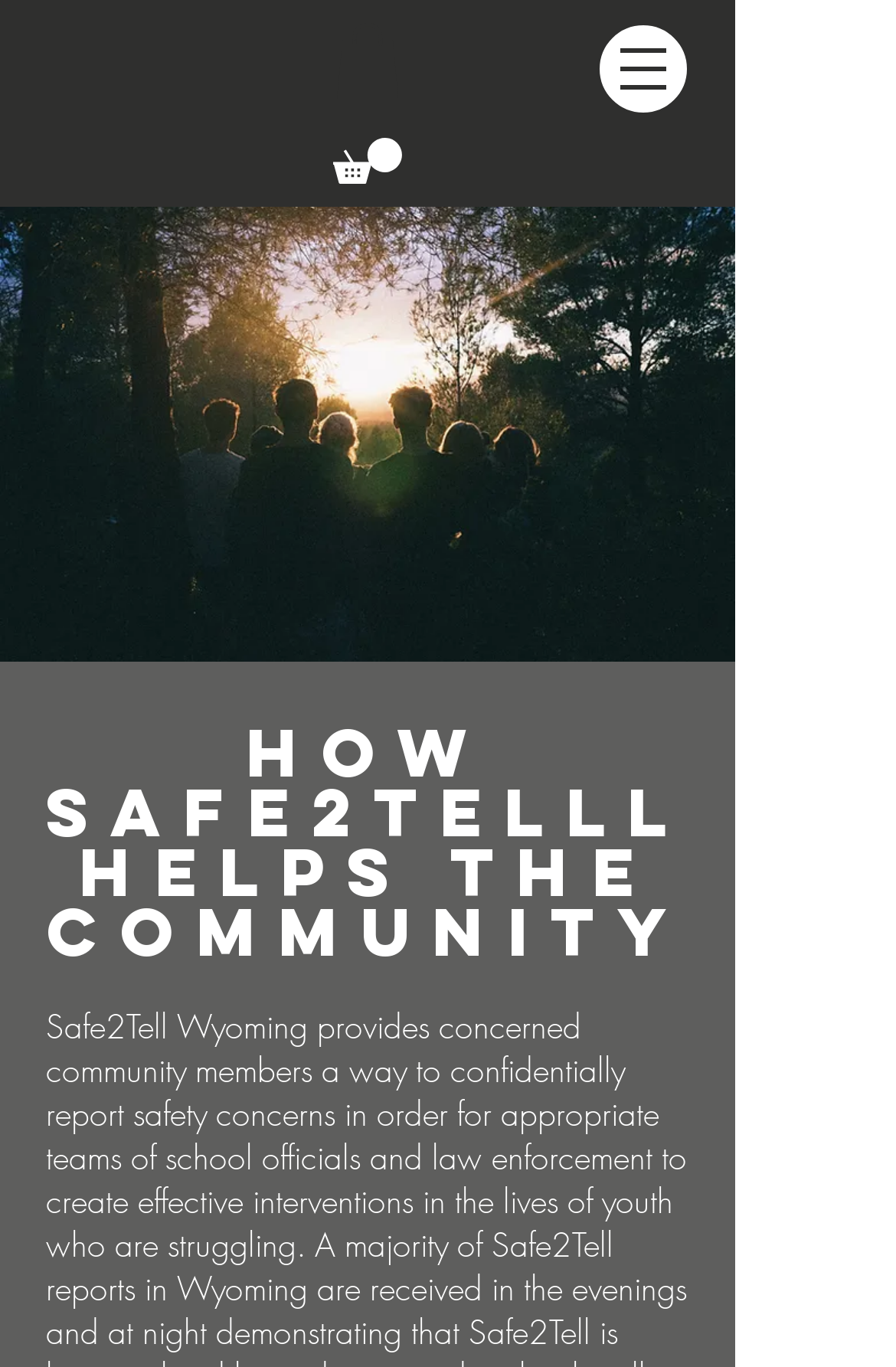Offer a meticulous description of the webpage's structure and content.

The webpage is about the Community section of Safe2Tell Wyoming. At the top left, there is a link with an accompanying image. To the right of this link, there is a navigation menu labeled "Site" with a button that has a dropdown menu, indicated by an image. 

Below the navigation menu, there is another link with an image. On the left side of the page, there is a large image attributed to Daan Stevens, taking up most of the vertical space. 

On the right side of the page, there is a heading that summarizes how Safe2Tell helps the community.